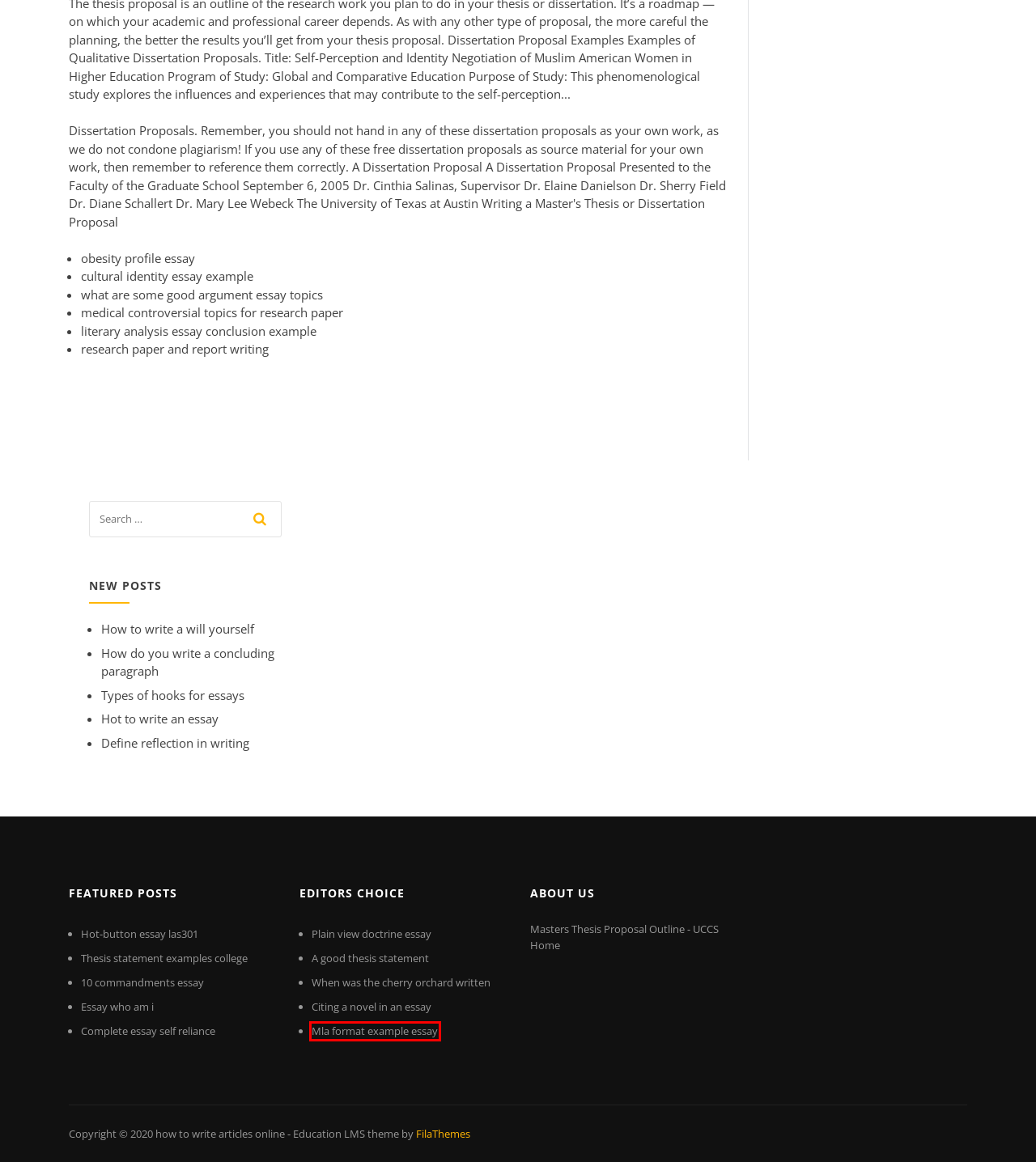You are given a screenshot depicting a webpage with a red bounding box around a UI element. Select the description that best corresponds to the new webpage after clicking the selected element. Here are the choices:
A. obesity profile essay - writingkfd.firebaseapp.com
B. Plain view doctrine essay mluxk
C. Mla format example essay qiufh
D. Hot-button essay las301 osnxv
E. How do you write a concluding paragraph aueus
F. What are some good argument essay topics brqmk
G. Citing a novel in an essay vzqio
H. When was the cherry orchard written aogtf

C